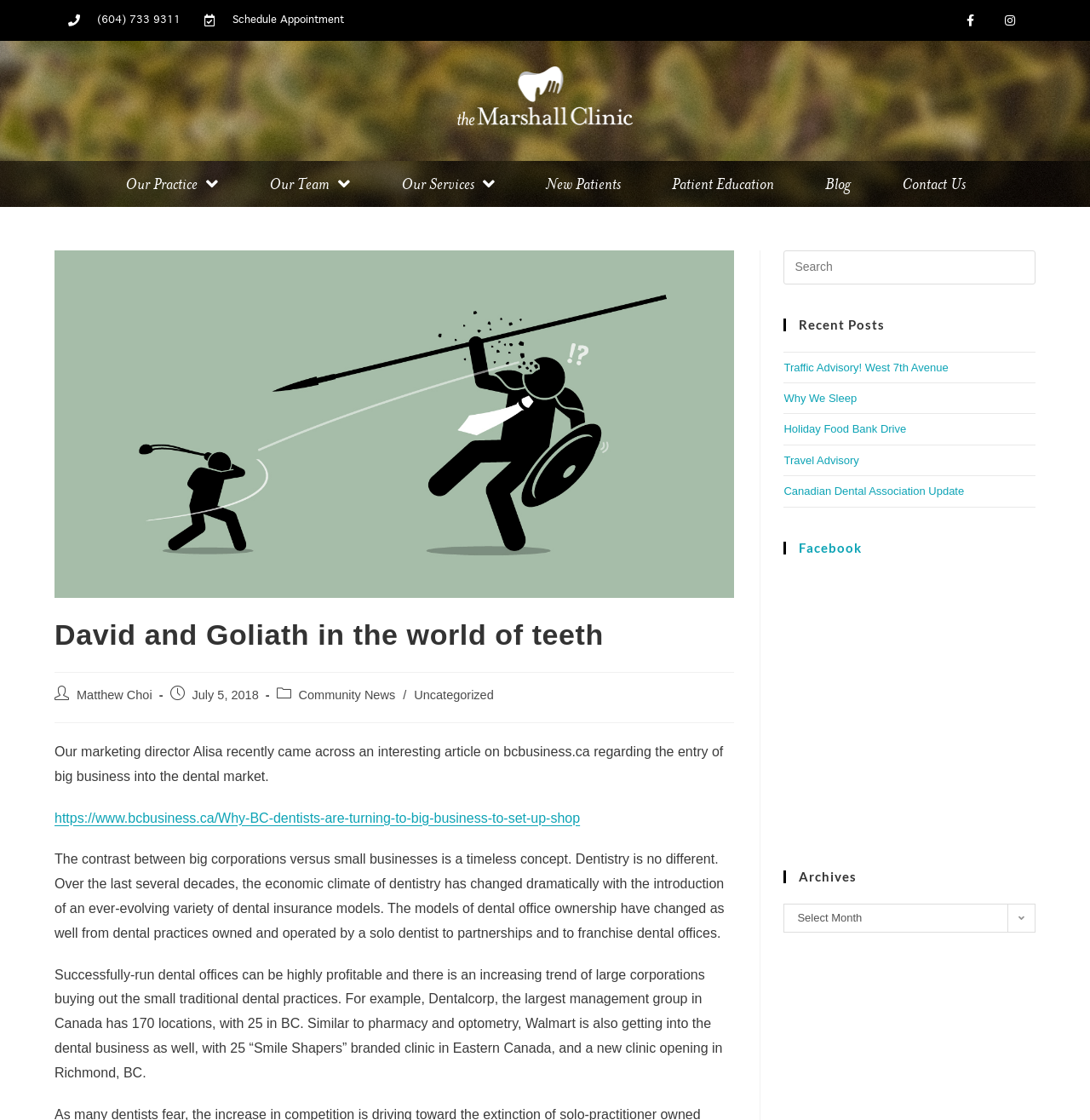Look at the image and write a detailed answer to the question: 
What is the name of the clinic?

The name of the clinic can be found at the top of the webpage, which is 'The Marshall Clinic'.